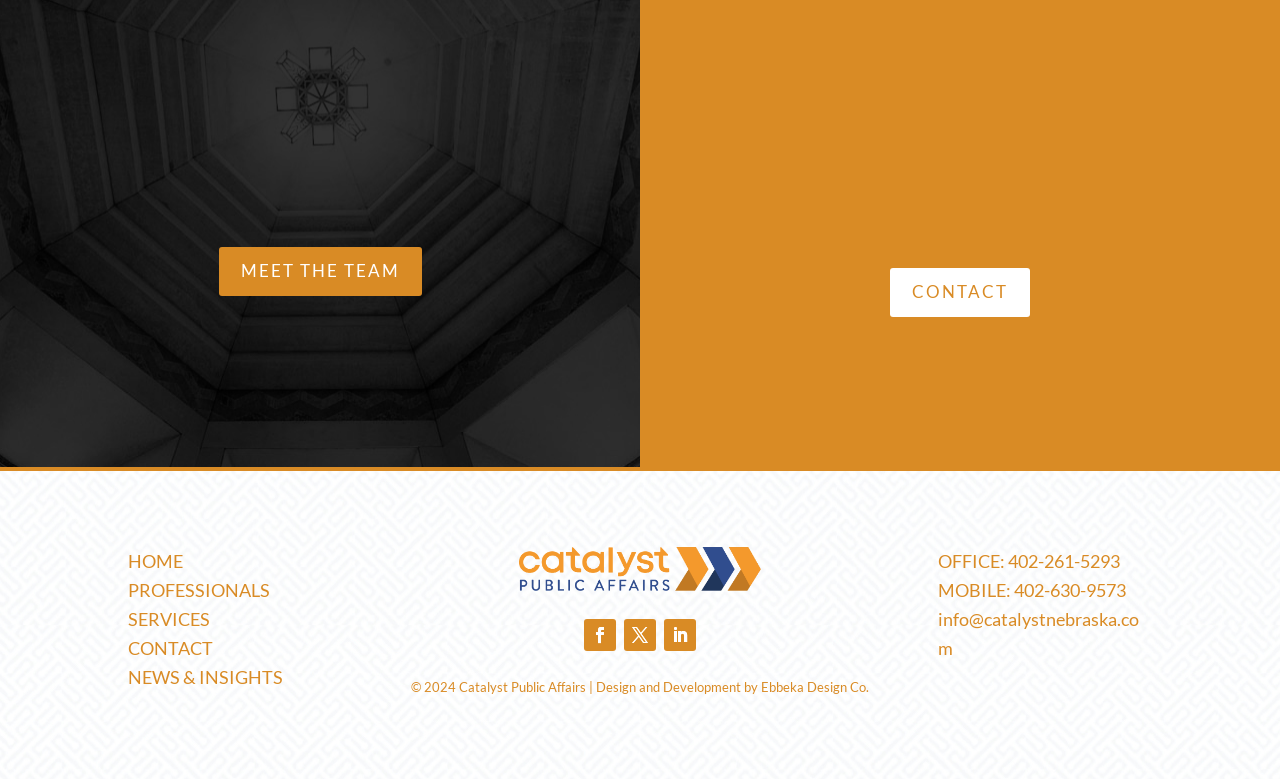What is the name of the design and development company?
Please answer the question with as much detail and depth as you can.

The name of the design and development company can be found in the footer section of the webpage, where it is mentioned as 'Design and Development by Ebbeka Design Co.'.